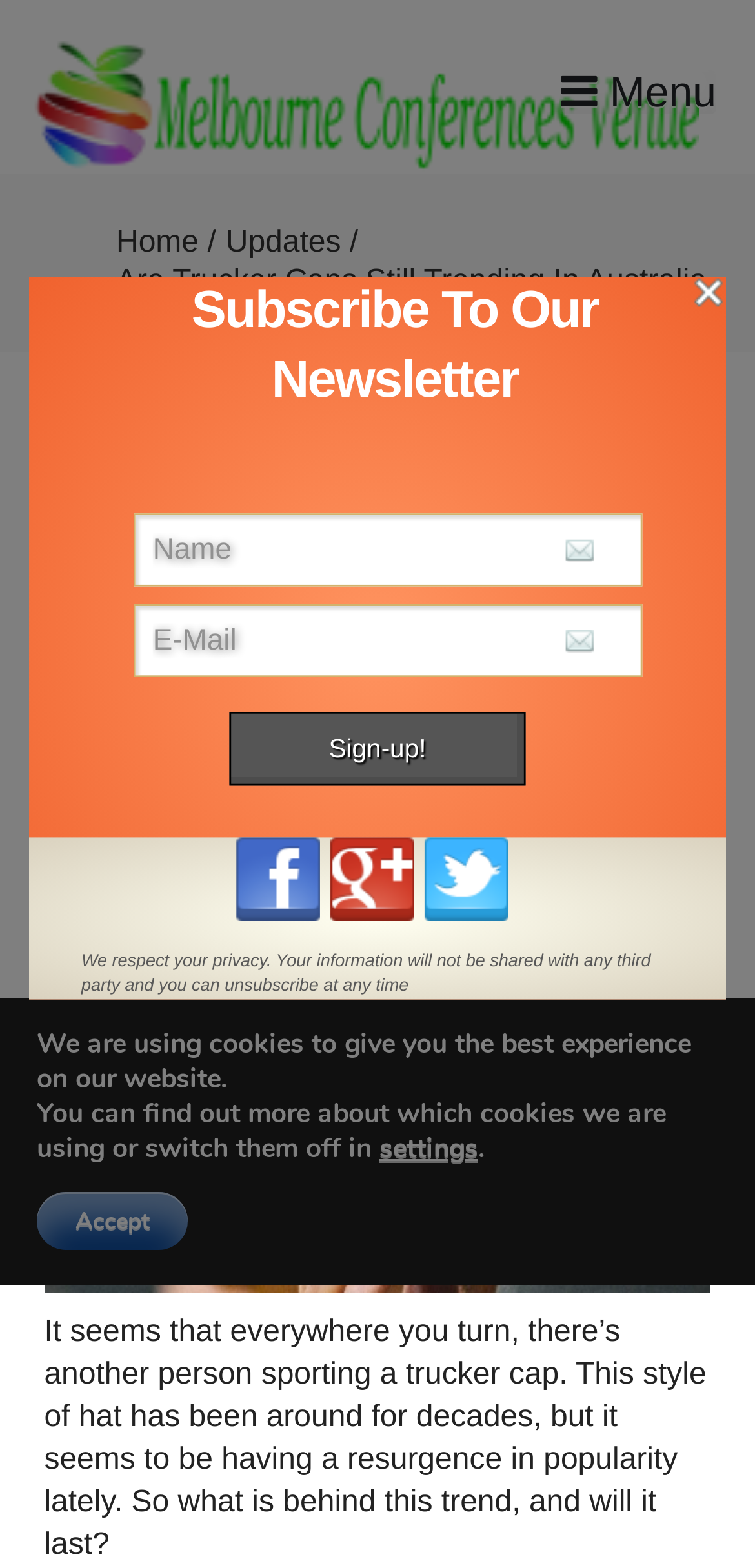Please determine the bounding box coordinates of the section I need to click to accomplish this instruction: "Click the menu button".

[0.743, 0.044, 0.949, 0.073]